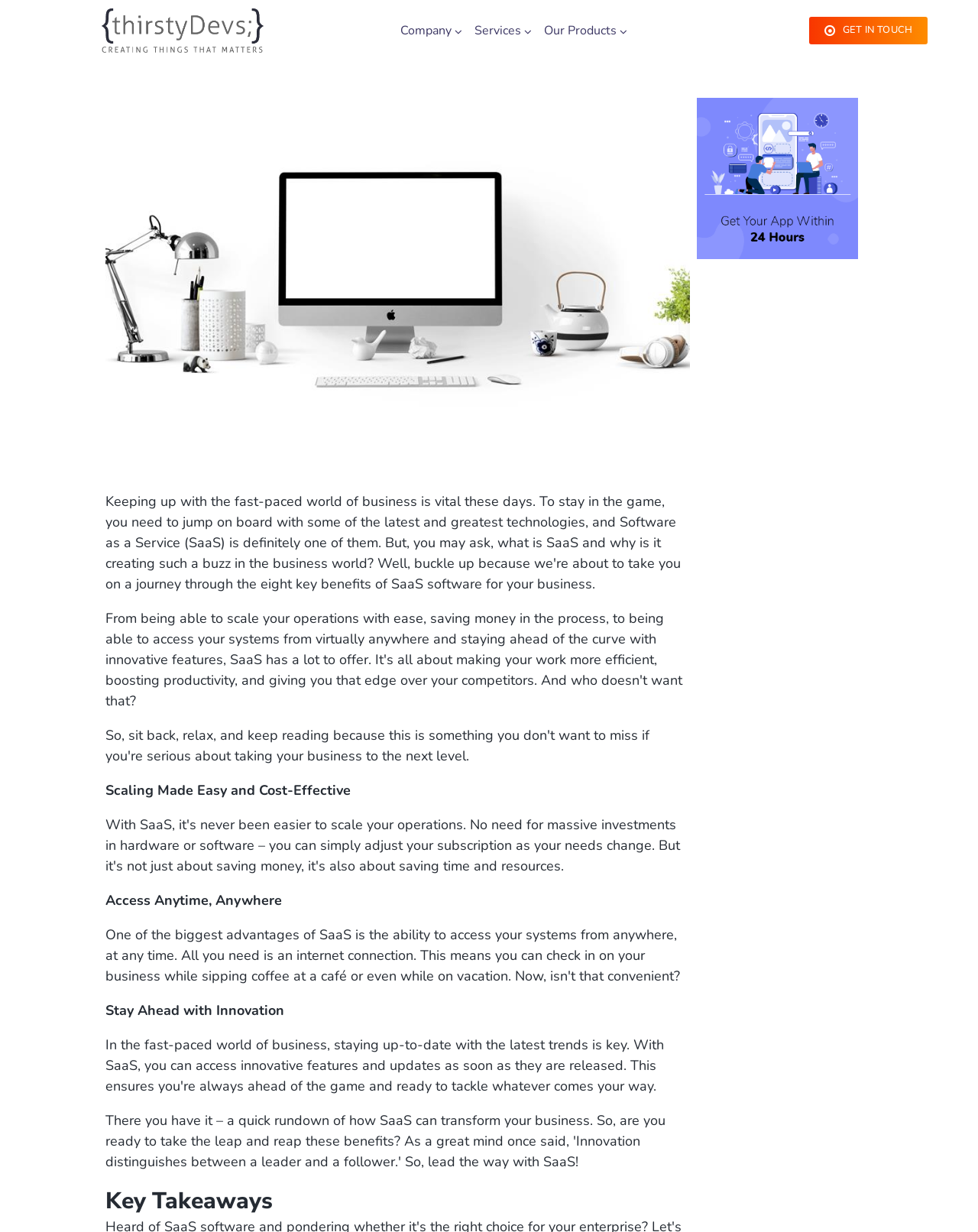What is the section below the benefits of SaaS software?
Answer the question with detailed information derived from the image.

Below the section that lists the benefits of SaaS software, there is a heading element with the text 'Key Takeaways', which suggests that this section summarizes the main points of the webpage.